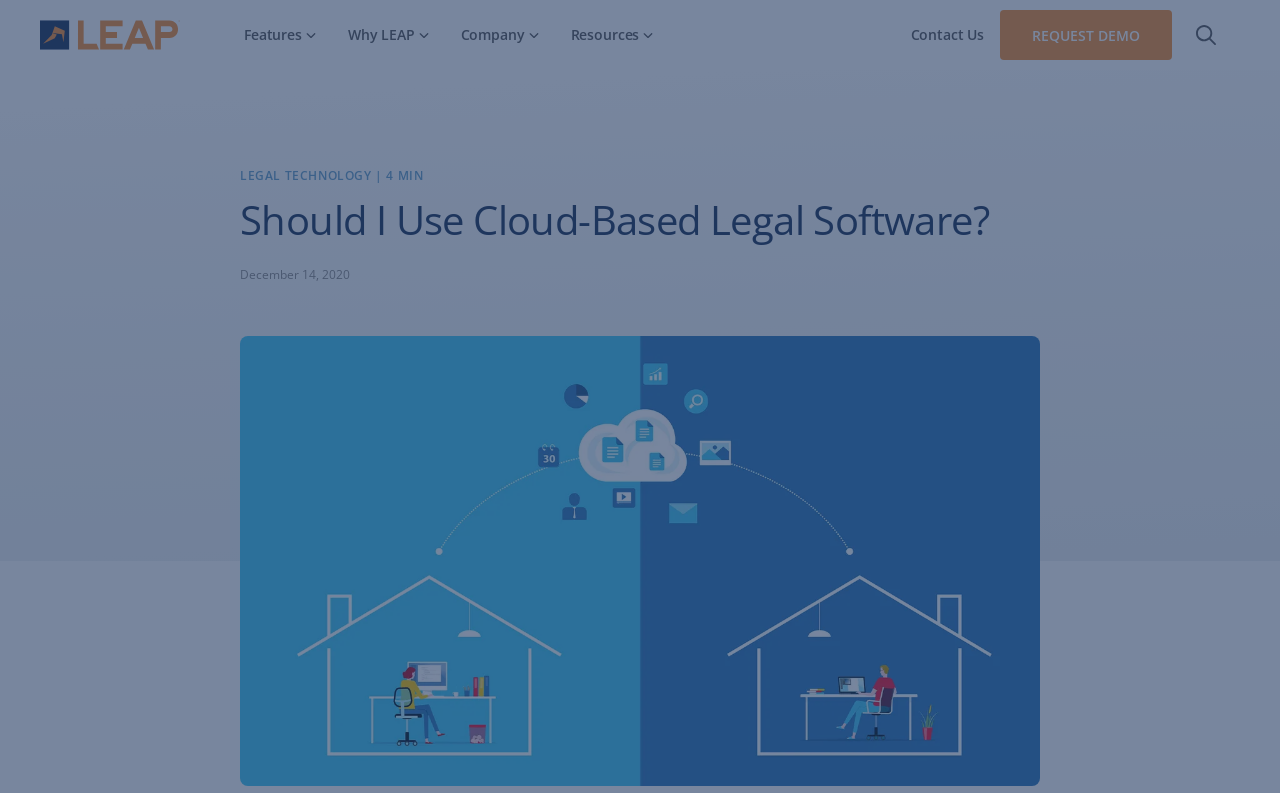Determine the bounding box coordinates of the region that needs to be clicked to achieve the task: "Navigate to Homepage".

[0.031, 0.0, 0.141, 0.088]